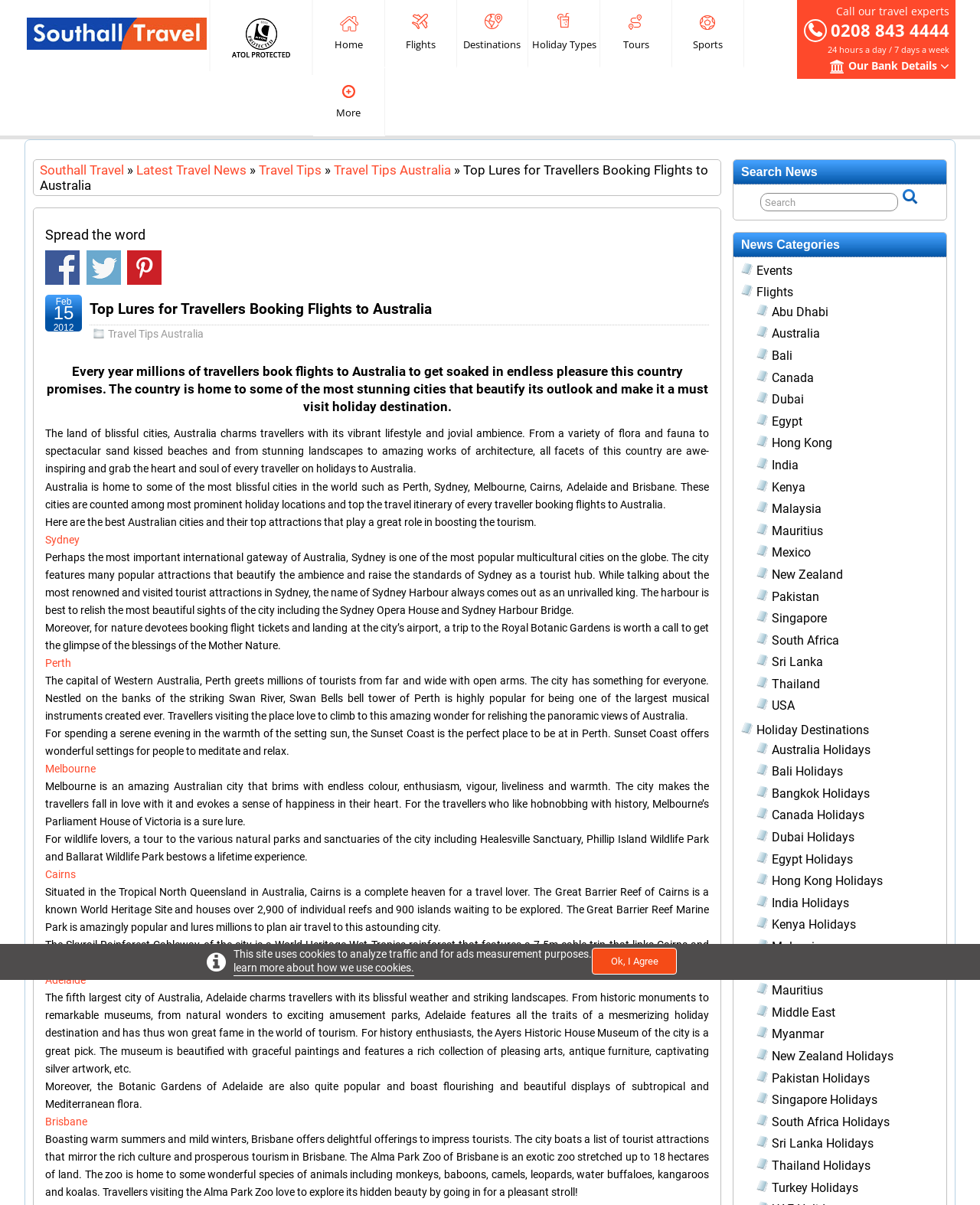Please locate the bounding box coordinates for the element that should be clicked to achieve the following instruction: "Search for news". Ensure the coordinates are given as four float numbers between 0 and 1, i.e., [left, top, right, bottom].

[0.776, 0.16, 0.917, 0.175]